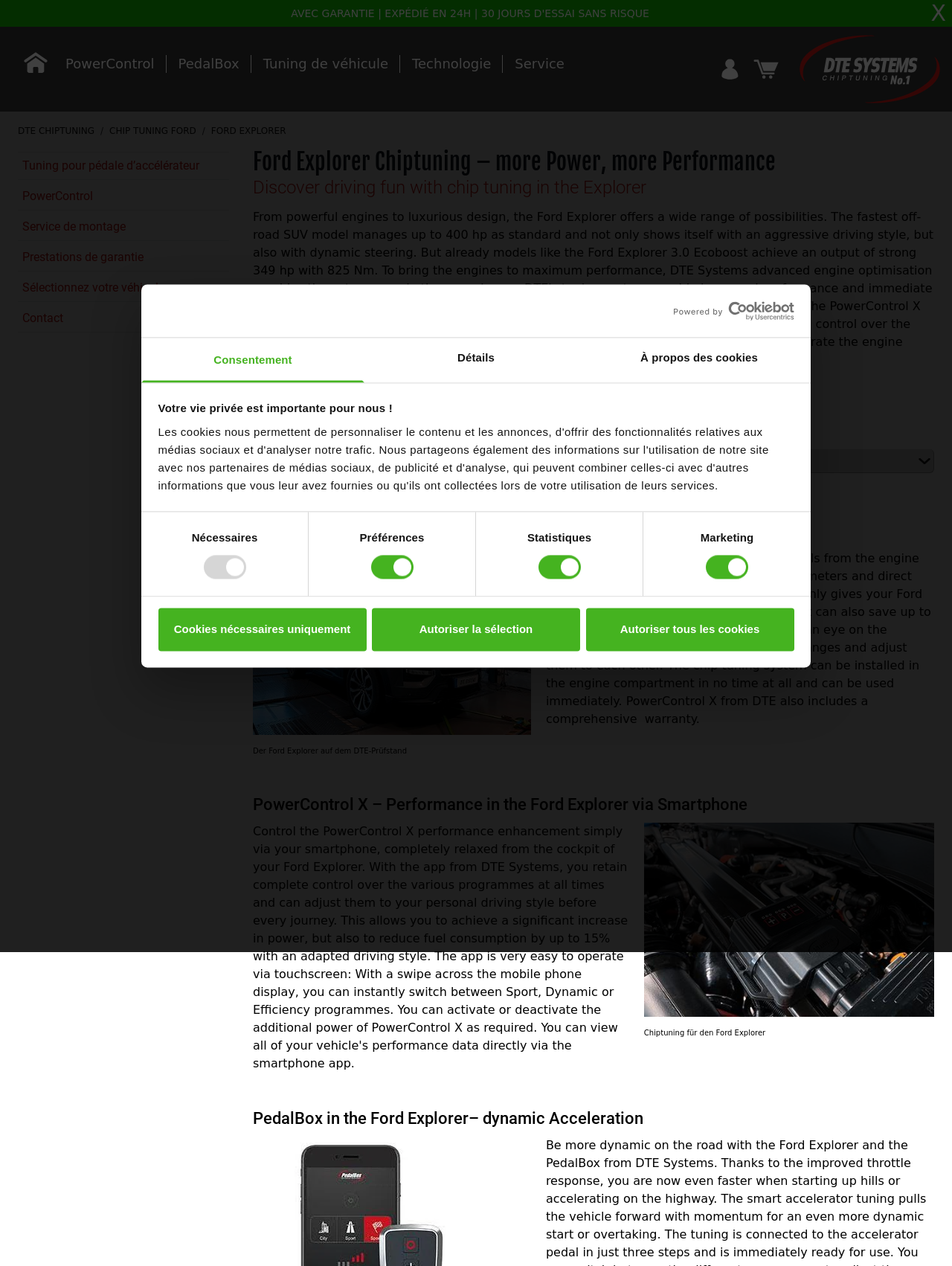Summarize the webpage comprehensively, mentioning all visible components.

This webpage is about chip tuning for Ford Explorer, with a focus on increasing power and performance. At the top, there is a dialog box with a title "Votre vie privée est importante pour nous!" (Your privacy is important to us!) and a logo. Below this, there are three tabs: "Consentement" (Consent), "Détails" (Details), and "À propos des cookies" (About cookies). The "Consentement" tab is selected by default, and it contains a description of how cookies are used on the website, along with four checkboxes for selecting which types of cookies to allow.

To the right of the dialog box, there are three buttons: "Cookies nécessaires uniquement" (Only necessary cookies), "Autoriser la sélection" (Allow selection), and "Autoriser tous les cookies" (Allow all cookies). Below these buttons, there is a horizontal navigation menu with links to "Home", "PowerControl", "PedalBox", "Tuning de véhicule" (Vehicle tuning), "Technologie" (Technology), and "Service".

On the left side of the page, there is a vertical navigation menu with links to "Mon compte" (My account), a store logo, and a breadcrumb navigation menu with links to "DTE CHIPTUNING", "CHIP TUNING FORD", and "FORD EXPLORER". Below this, there is a section with links to various services, including "Tuning pour pédale d’accélérateur" (Tuning for accelerator pedal), "PowerControl", "Service de montage" (Installation service), and "Prestations de garantie" (Warranty services).

The main content of the page is divided into several sections. The first section has a heading "Ford Explorer Chiptuning – more Power, more Performance" and describes the benefits of chip tuning for the Ford Explorer. The second section has a heading "Configure your Ford Explorer chip tuning now:" and contains three dropdown menus for selecting the manufacturer, model, and engine of the vehicle.

The third section has a heading "Chip Tuning Ford Explorer: Power increase and less consumption" and describes the benefits of chip tuning, including increased power and reduced fuel consumption. There is also an image of a Ford Explorer on a test stand, with a link to more information.

The fourth section has a heading "PowerControl X – Performance in the Ford Explorer via Smartphone" and describes the PowerControl X system, which allows users to optimize